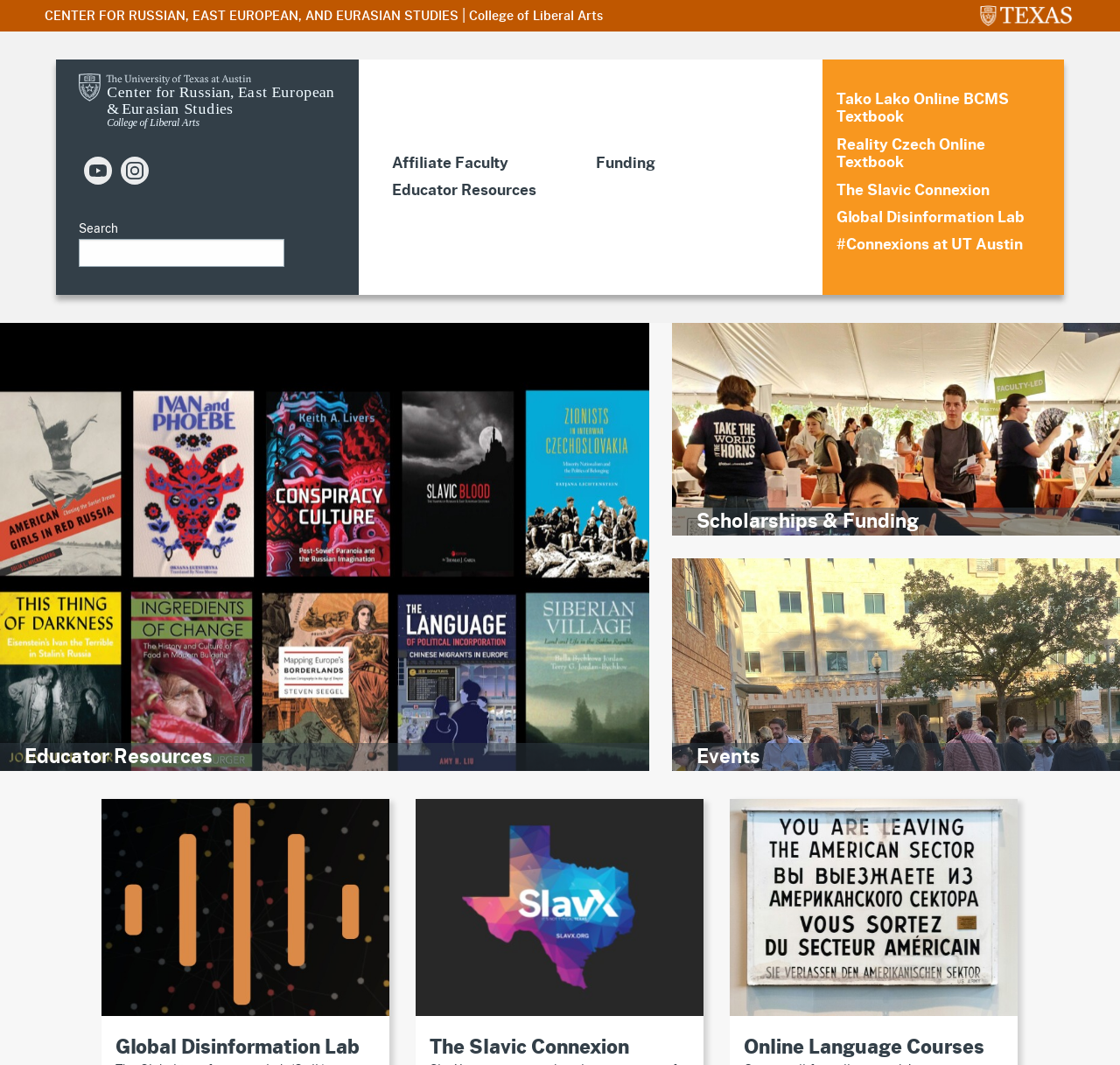What are the social media platforms available?
Answer with a single word or phrase by referring to the visual content.

YouTube and Instagram